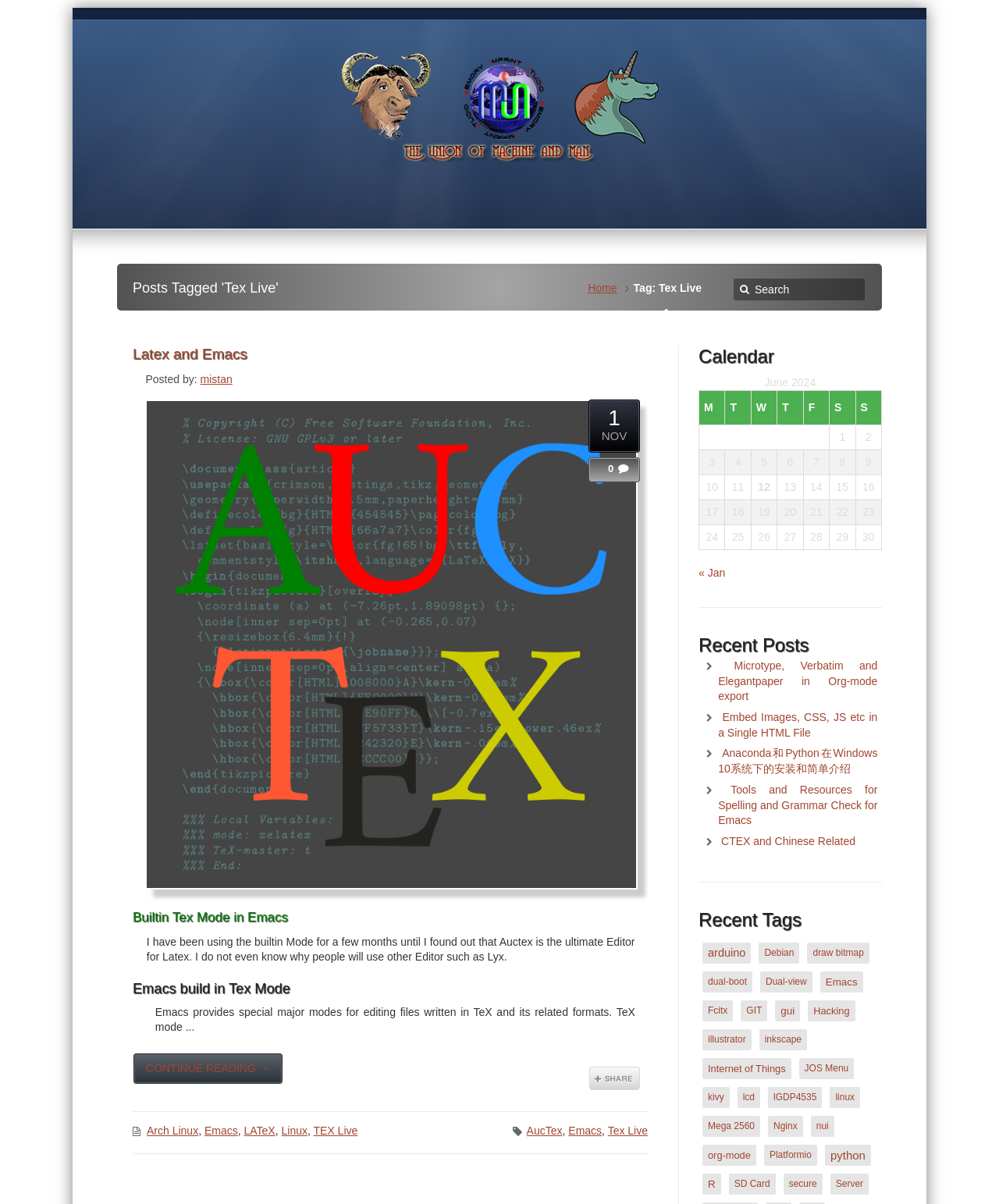What is the tag of the current webpage?
Could you please answer the question thoroughly and with as much detail as possible?

The tag of the current webpage can be found in the StaticText element with the text 'Tag: Tex Live' at coordinates [0.634, 0.234, 0.702, 0.244].